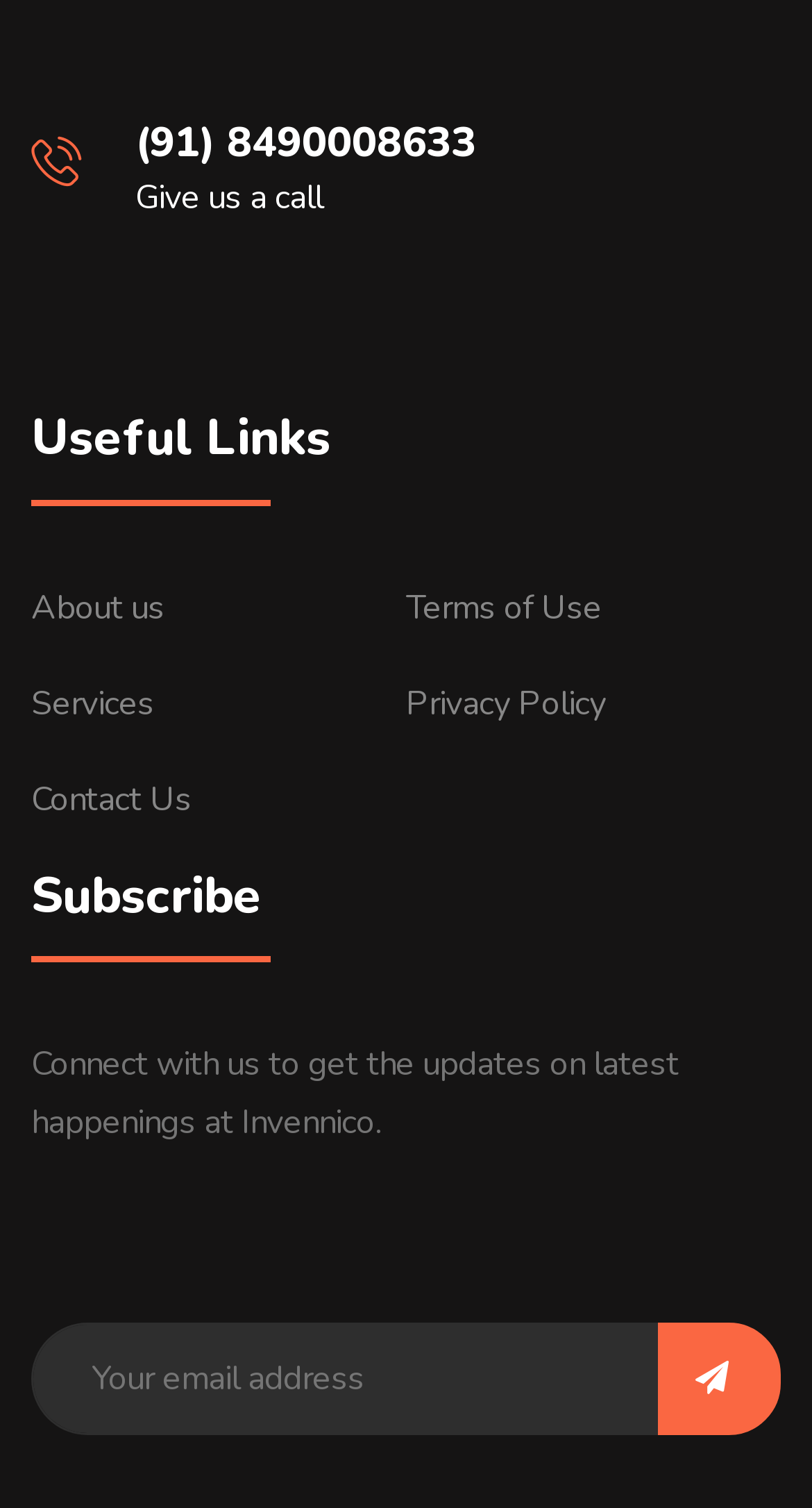Determine the bounding box for the HTML element described here: "Terms of Use". The coordinates should be given as [left, top, right, bottom] with each number being a float between 0 and 1.

[0.5, 0.388, 0.741, 0.418]